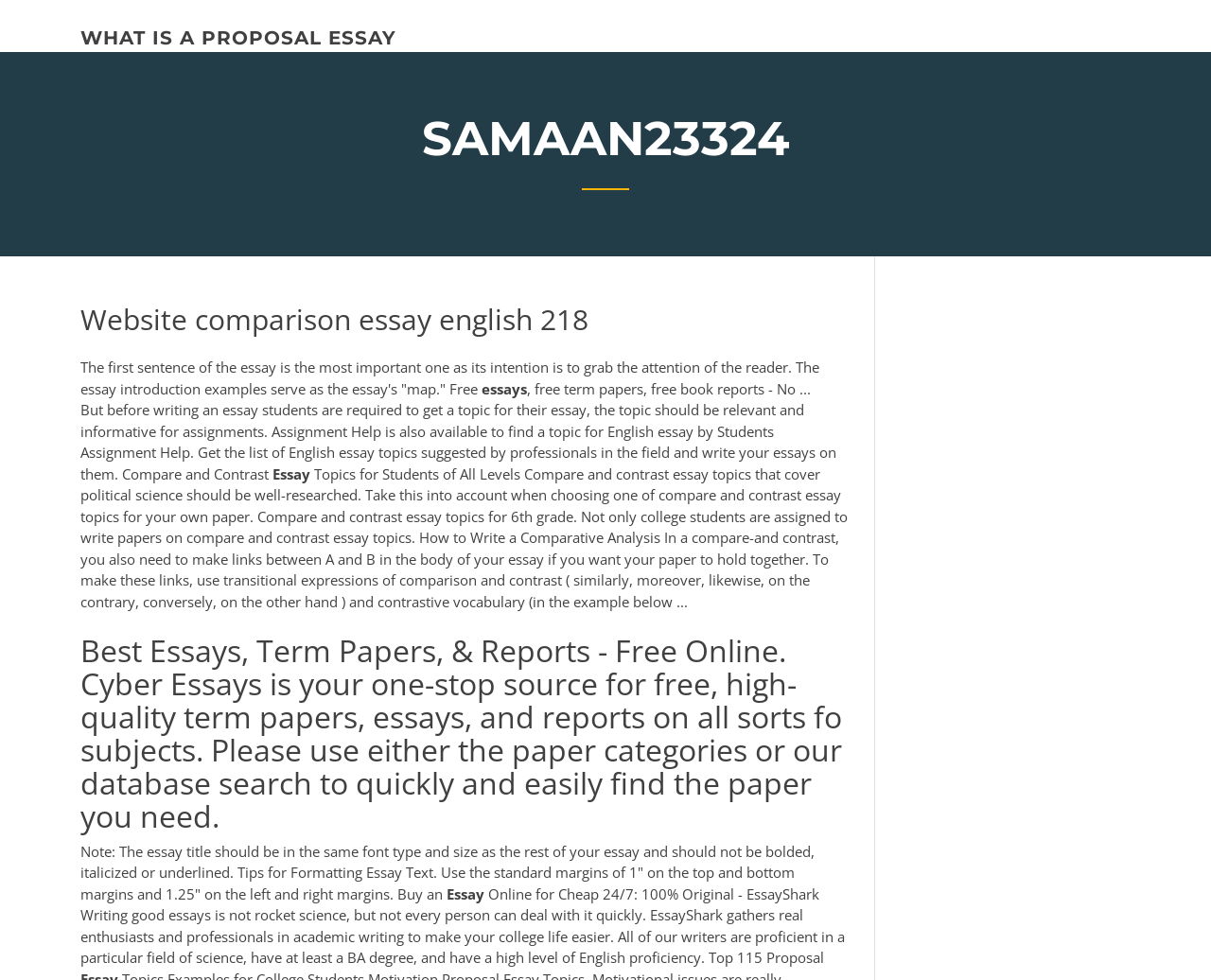What is the name of the online writing service?
Look at the webpage screenshot and answer the question with a detailed explanation.

The webpage mentions EssayShark as an online writing service that gathers real enthusiasts and professionals in academic writing to make college life easier. This is mentioned in the StaticText element with the text 'Buy an Online for Cheap 24/7: 100% Original - EssayShark Writing good essays is not rocket science, but not every person can deal with it quickly.'